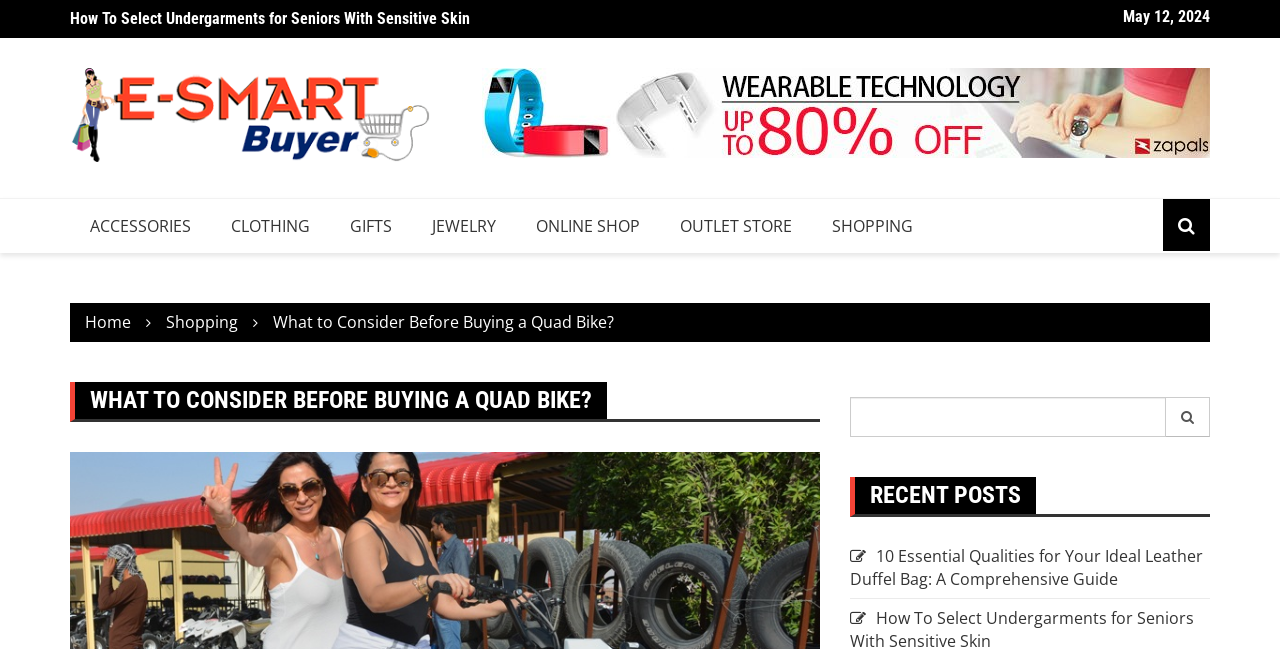Specify the bounding box coordinates of the element's area that should be clicked to execute the given instruction: "read the '10 Essential Qualities for Your Ideal Leather Duffel Bag: A Comprehensive Guide' post". The coordinates should be four float numbers between 0 and 1, i.e., [left, top, right, bottom].

[0.664, 0.839, 0.94, 0.908]